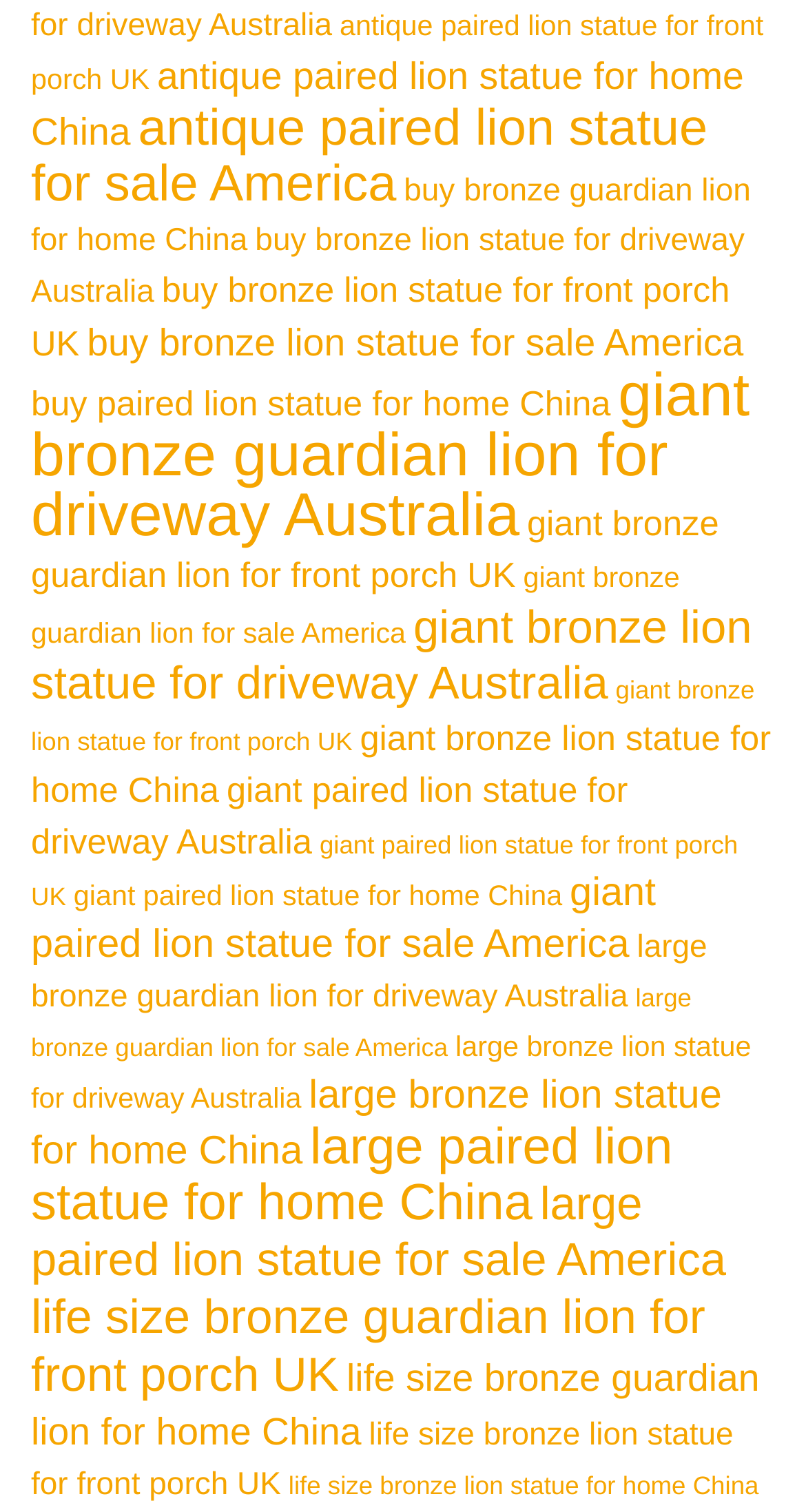Can you provide the bounding box coordinates for the element that should be clicked to implement the instruction: "view giant bronze guardian lion for driveway Australia"?

[0.038, 0.24, 0.93, 0.364]